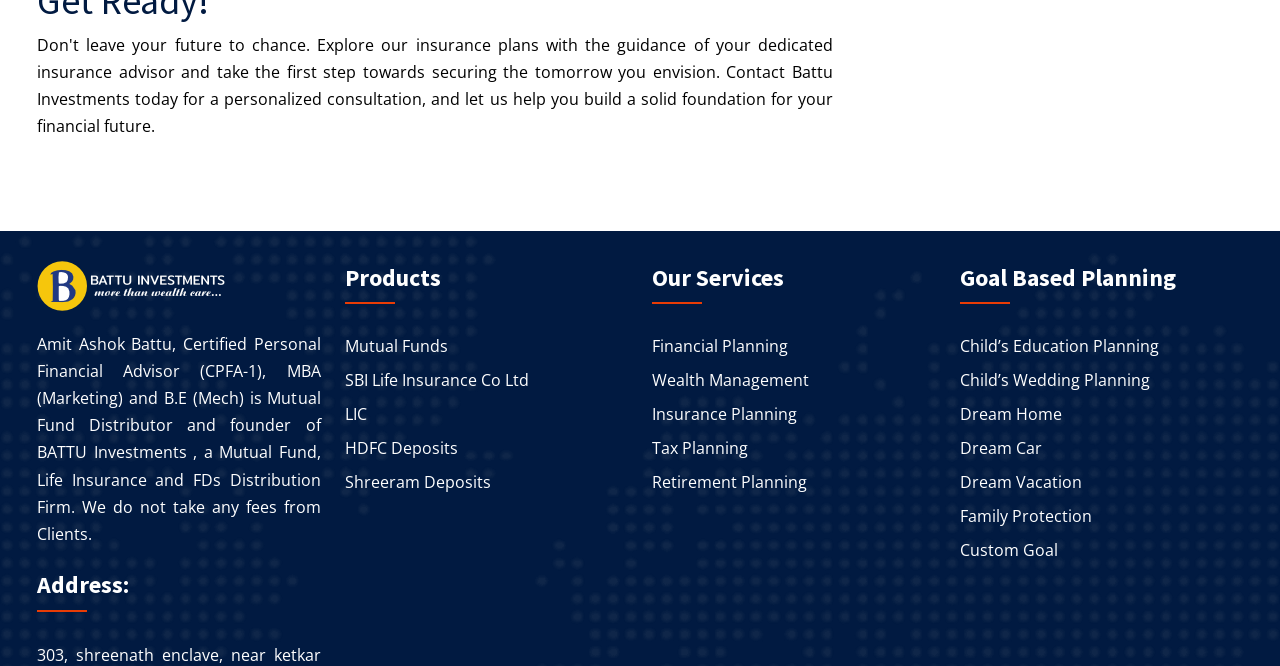What is the purpose of 'Goal Based Planning'?
Please give a detailed and elaborate answer to the question based on the image.

The webpage has a section labeled 'Goal Based Planning' that lists links to specific goals such as Child’s Education Planning, Child’s Wedding Planning, Dream Home, Dream Car, Dream Vacation, and Family Protection, indicating that the purpose of this section is to help users plan for these specific goals.